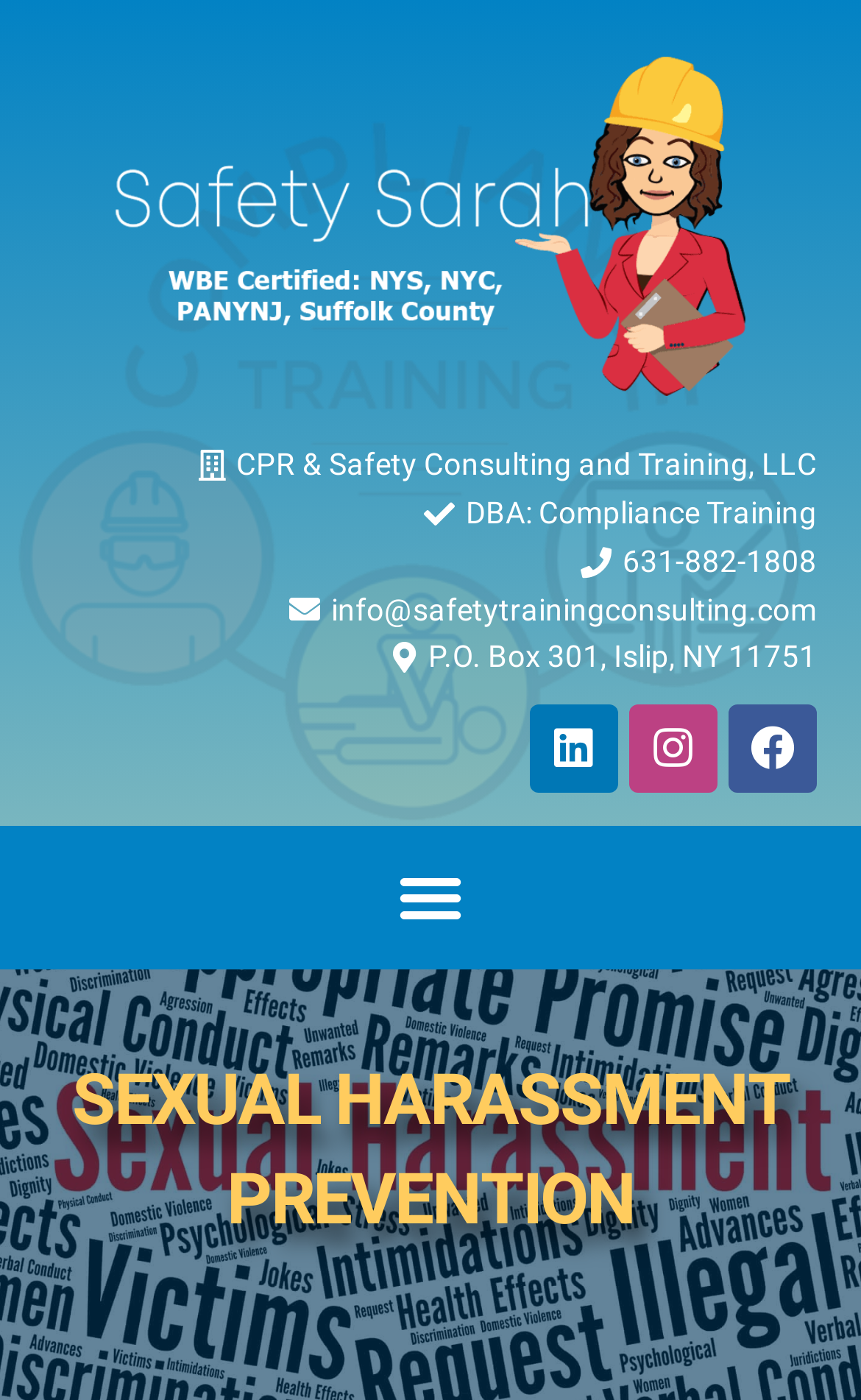Identify the bounding box for the described UI element. Provide the coordinates in (top-left x, top-left y, bottom-right x, bottom-right y) format with values ranging from 0 to 1: 631-882-1808

[0.051, 0.384, 0.949, 0.419]